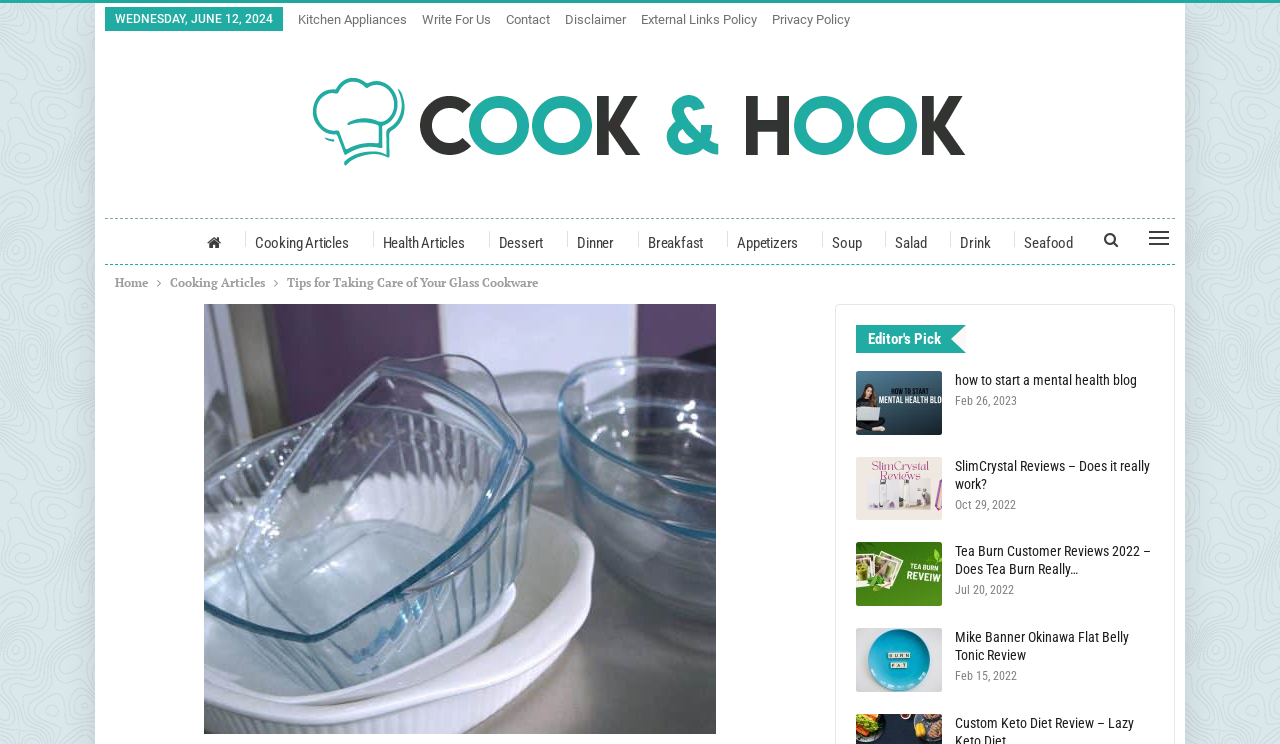Generate the text of the webpage's primary heading.

Tips For Taking Care Of Your Glass Cookware